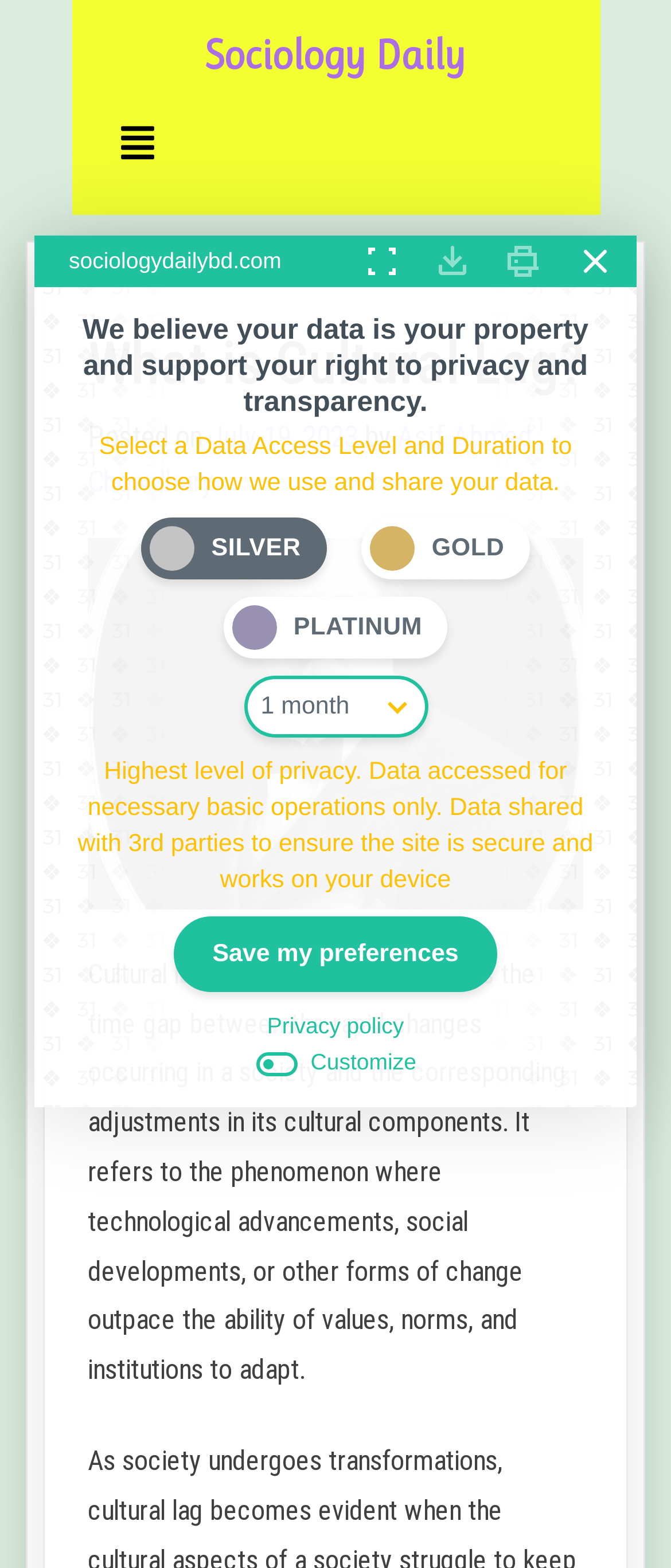Find the bounding box coordinates for the HTML element specified by: "Privacy policy".

[0.398, 0.644, 0.602, 0.667]